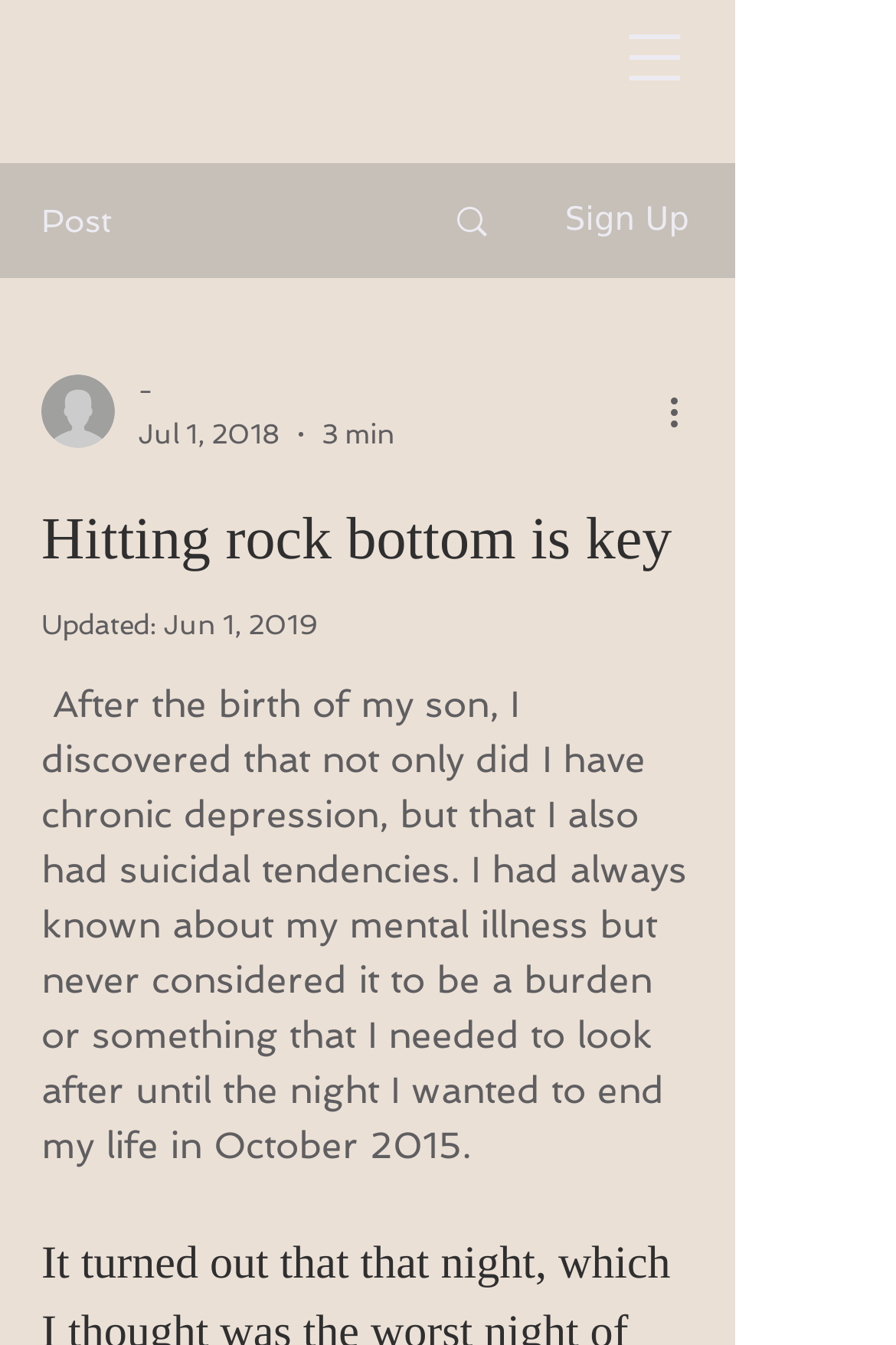How long does it take to read the post?
Refer to the image and provide a one-word or short phrase answer.

3 min